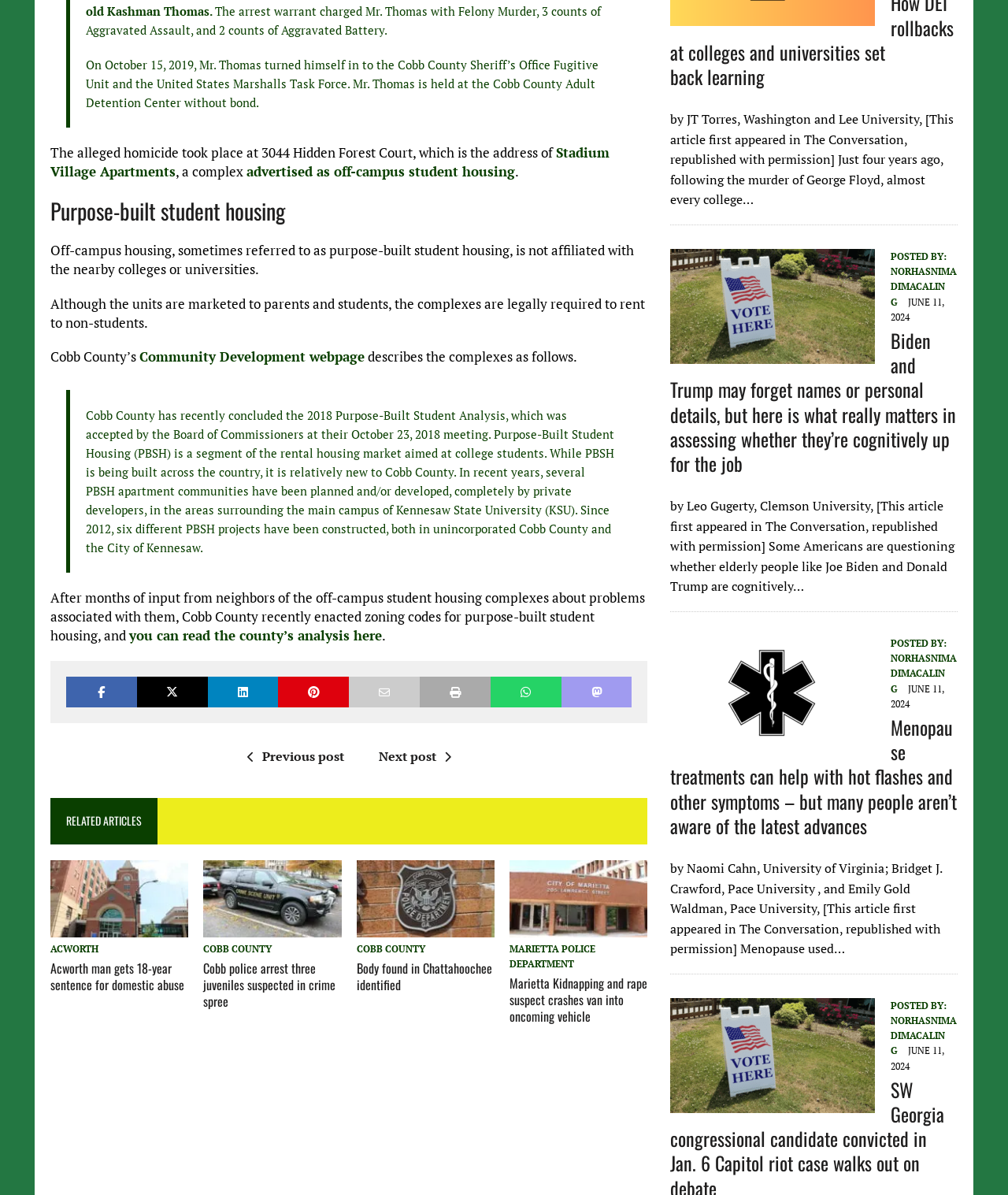What is the purpose of purpose-built student housing?
Kindly give a detailed and elaborate answer to the question.

According to the text, 'Purpose-Built Student Housing (PBSH) is a segment of the rental housing market aimed at college students.'